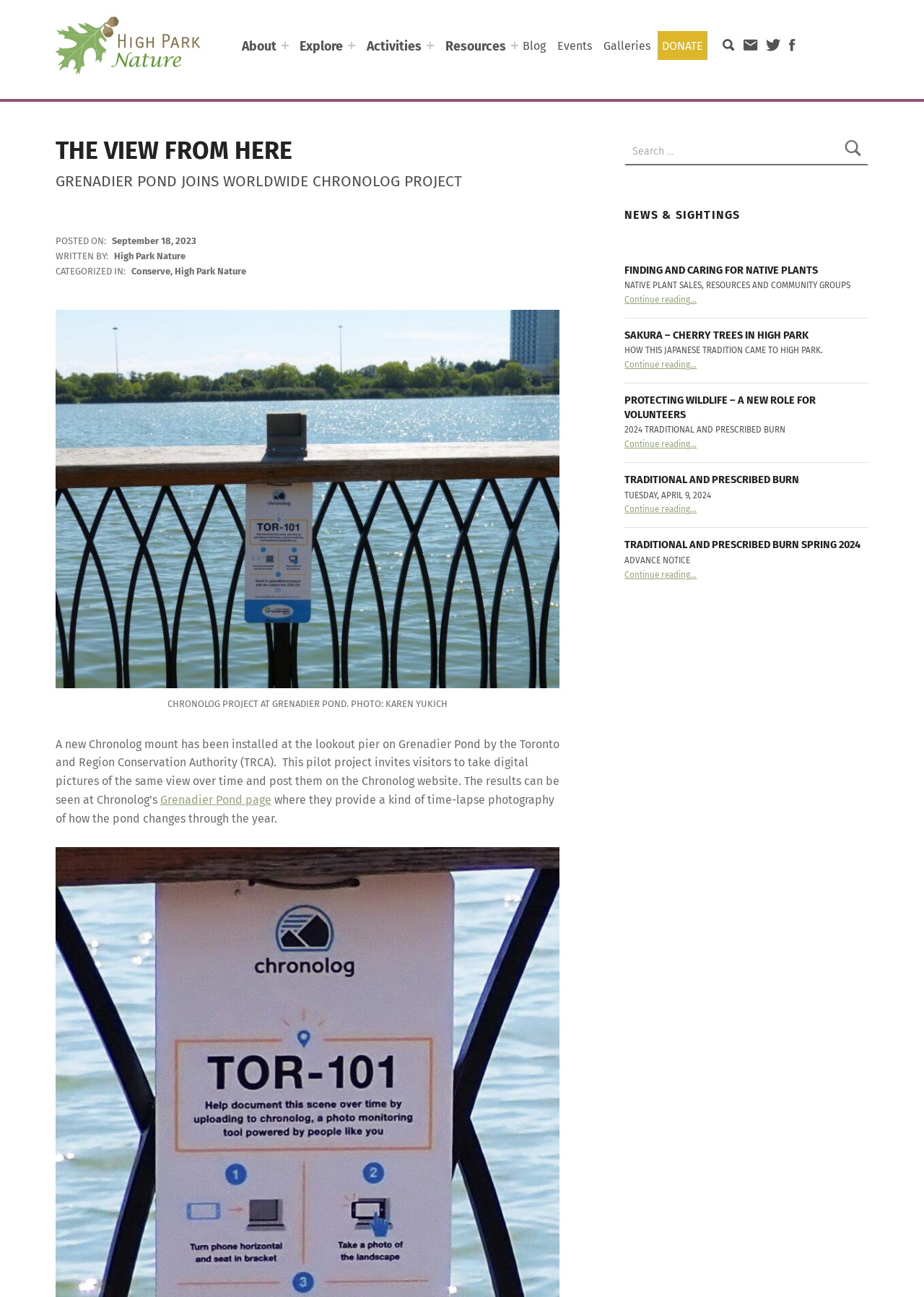Identify and generate the primary title of the webpage.

THE VIEW FROM HERE
GRENADIER POND JOINS WORLDWIDE CHRONOLOG PROJECT